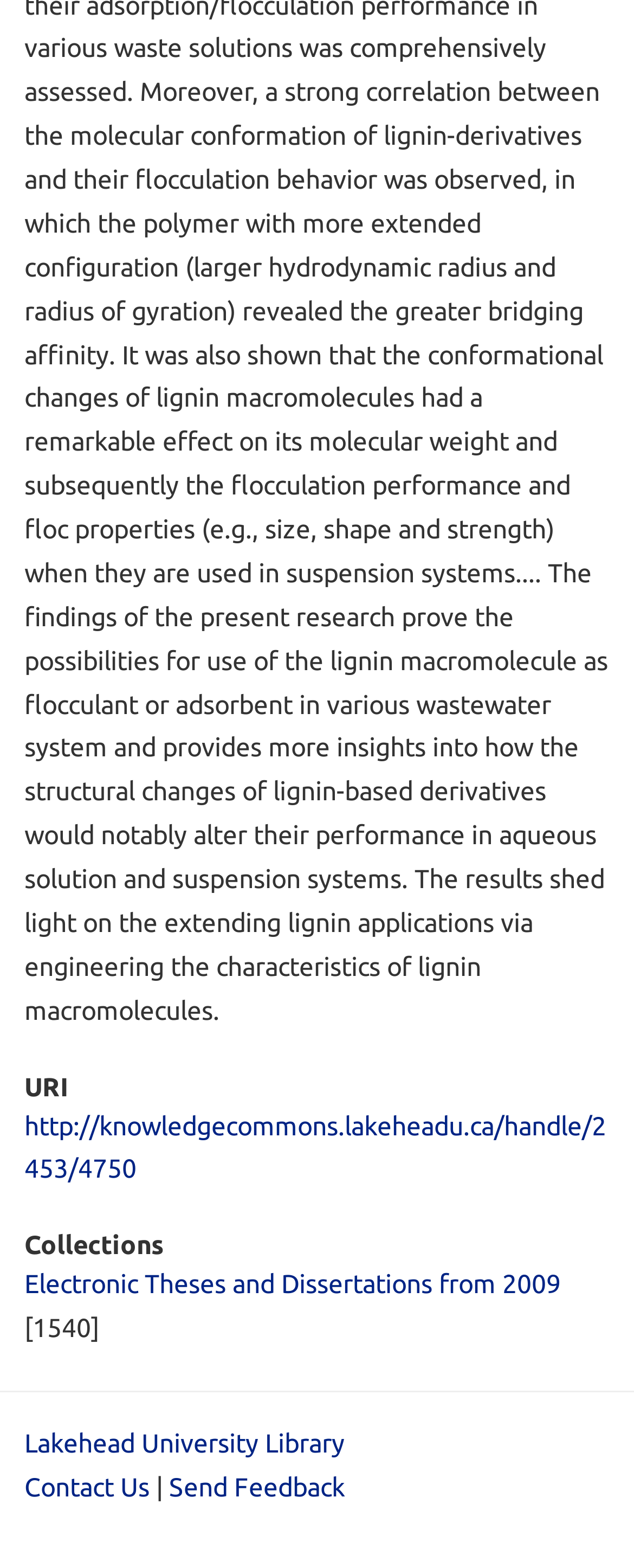Please respond to the question with a concise word or phrase:
What is the name of the university?

Lakehead University